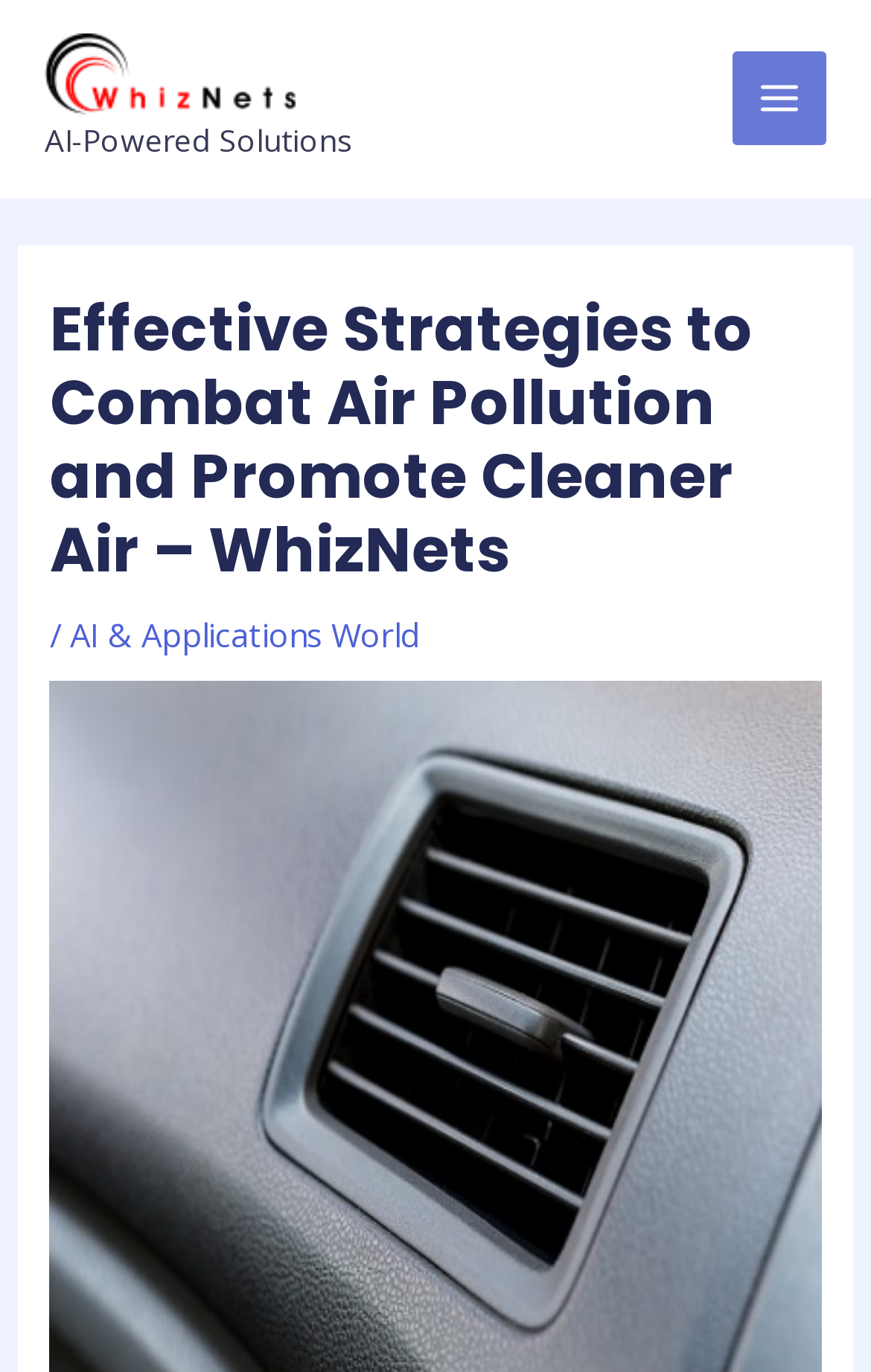Answer the question in a single word or phrase:
What is the logo on the top left?

whiz_logo